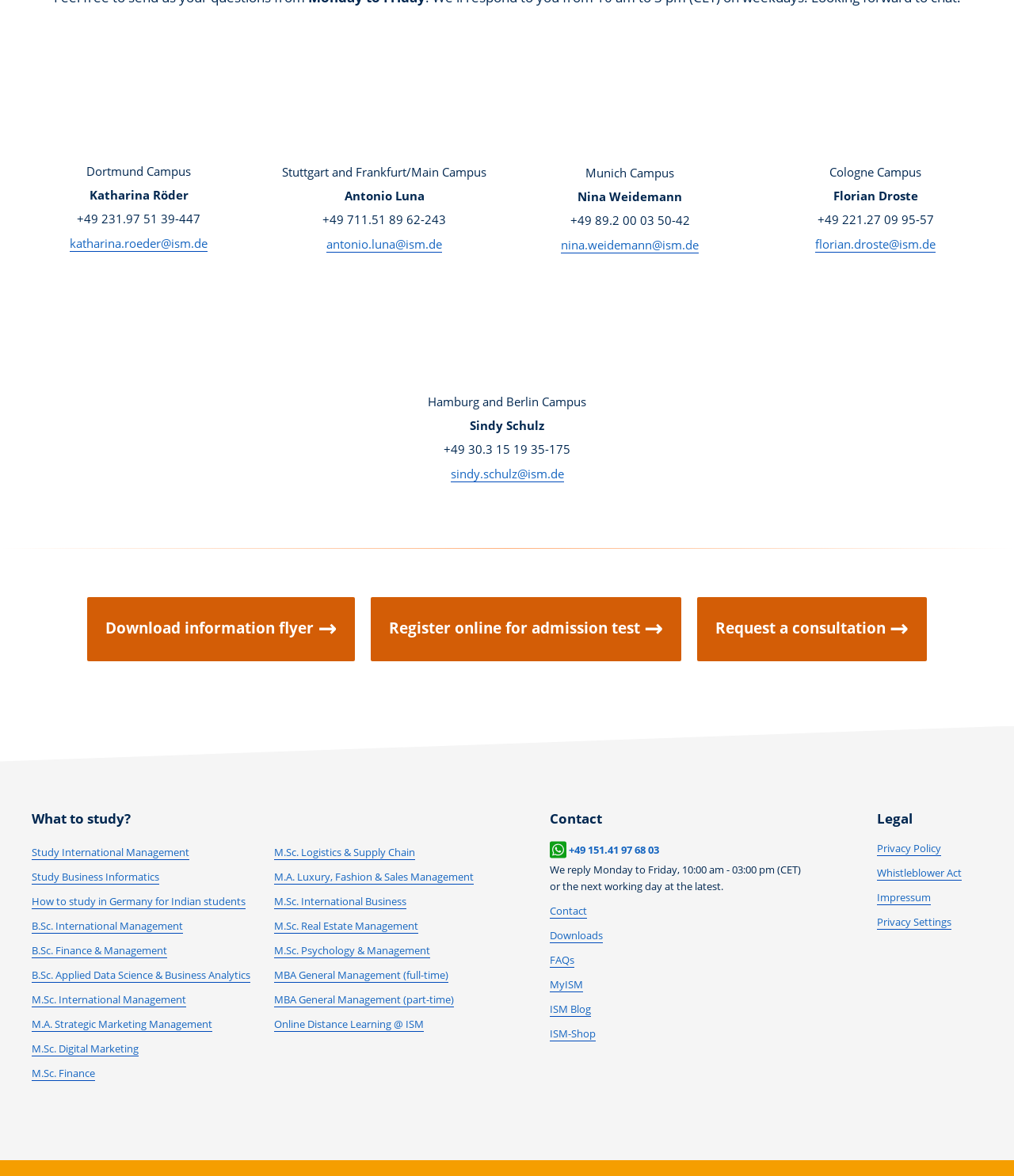What are the study programs mentioned on the webpage?
Using the visual information from the image, give a one-word or short-phrase answer.

Various management and business programs